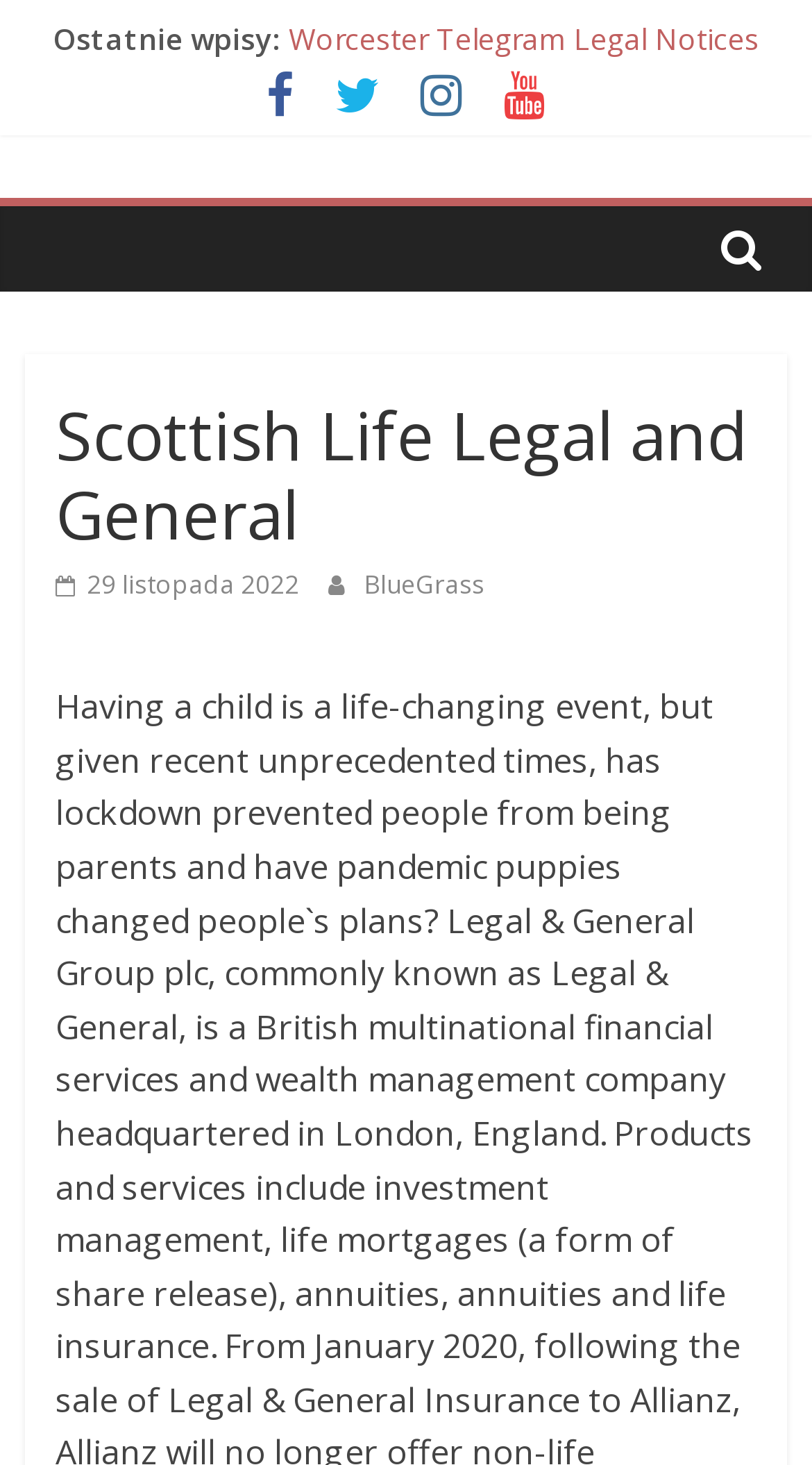What is the text of the heading element inside the 'Blue Grass' section?
Please look at the screenshot and answer in one word or a short phrase.

Blue Grass